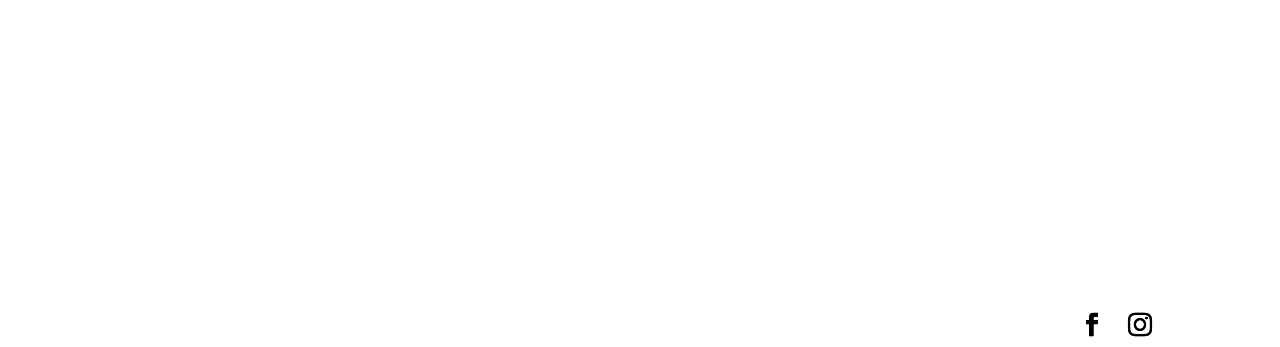Provide the bounding box coordinates for the UI element described in this sentence: "Your custom dress". The coordinates should be four float values between 0 and 1, i.e., [left, top, right, bottom].

[0.18, 0.131, 0.358, 0.258]